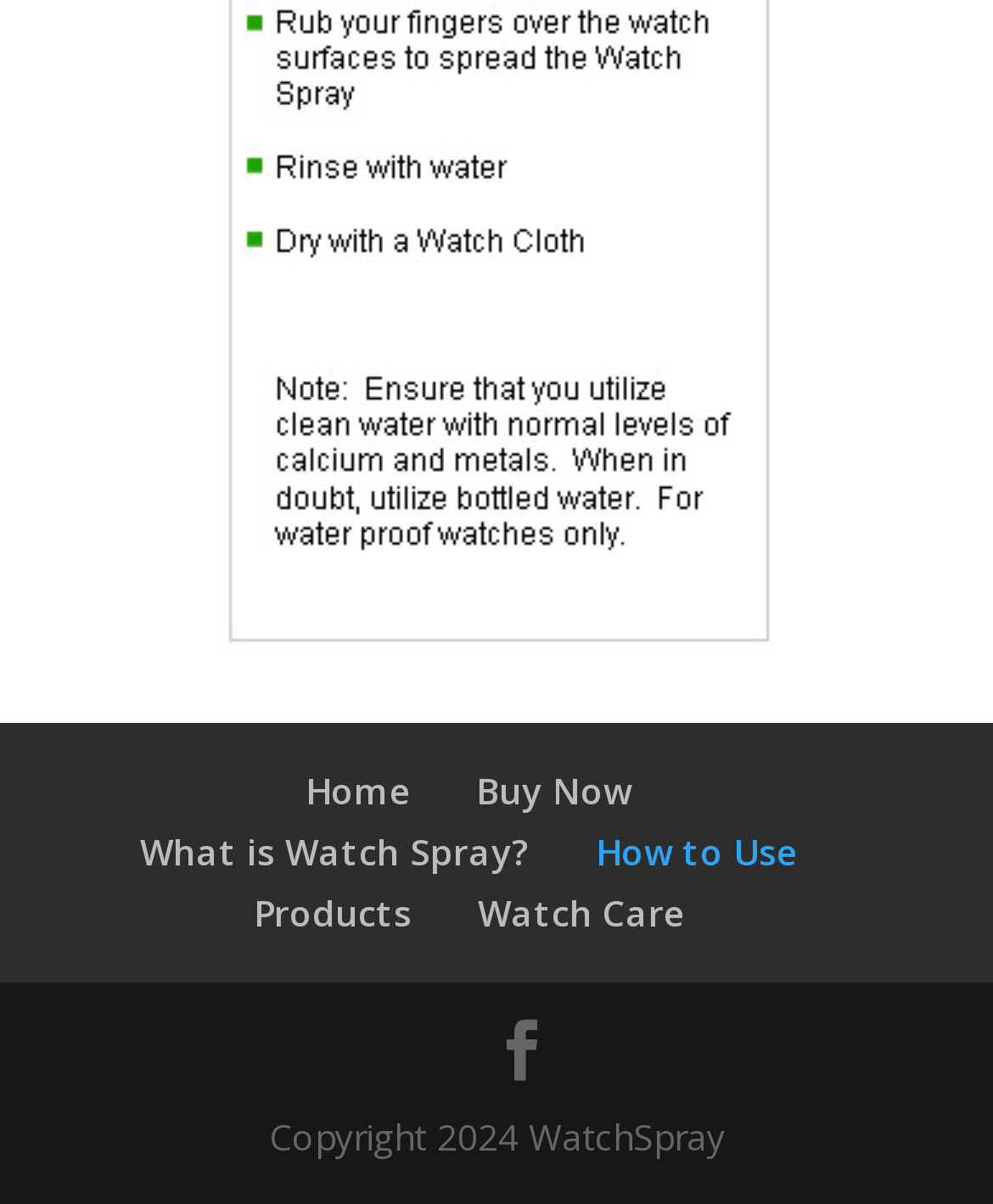Reply to the question below using a single word or brief phrase:
What is the first link on the webpage?

Home